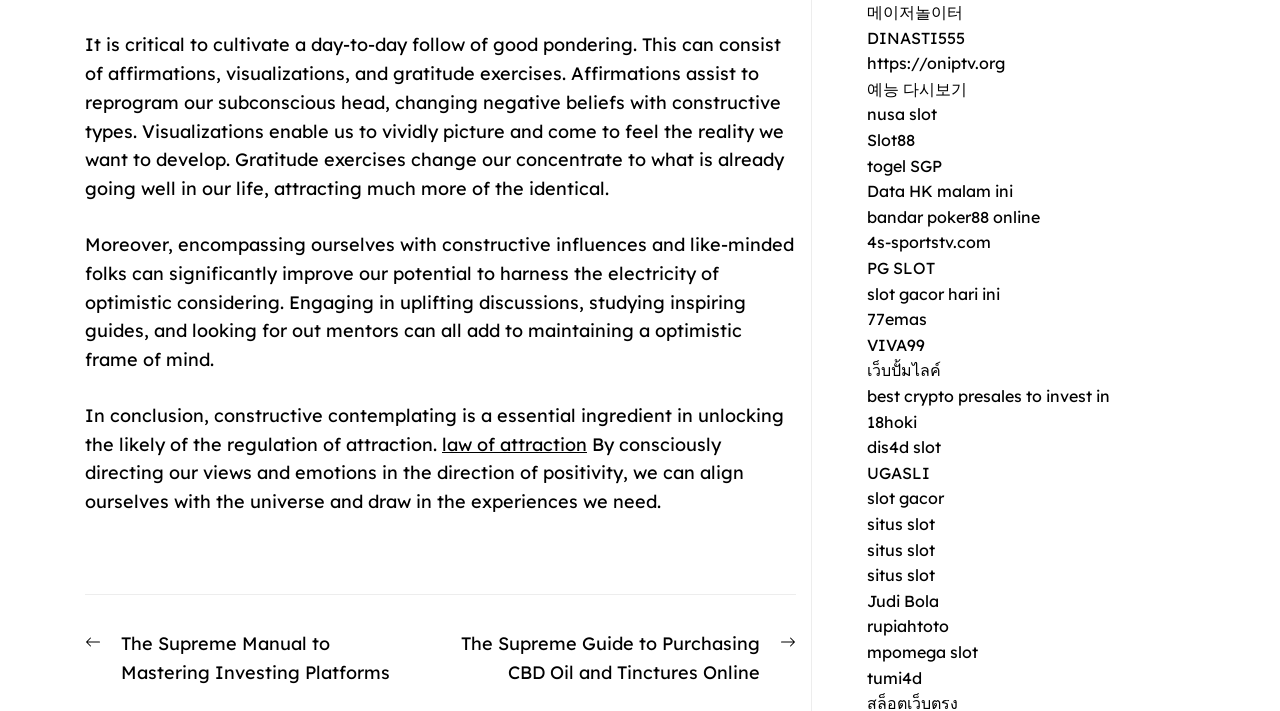Please locate the bounding box coordinates of the element's region that needs to be clicked to follow the instruction: "Click on the link to learn about the law of attraction". The bounding box coordinates should be provided as four float numbers between 0 and 1, i.e., [left, top, right, bottom].

[0.345, 0.609, 0.459, 0.641]